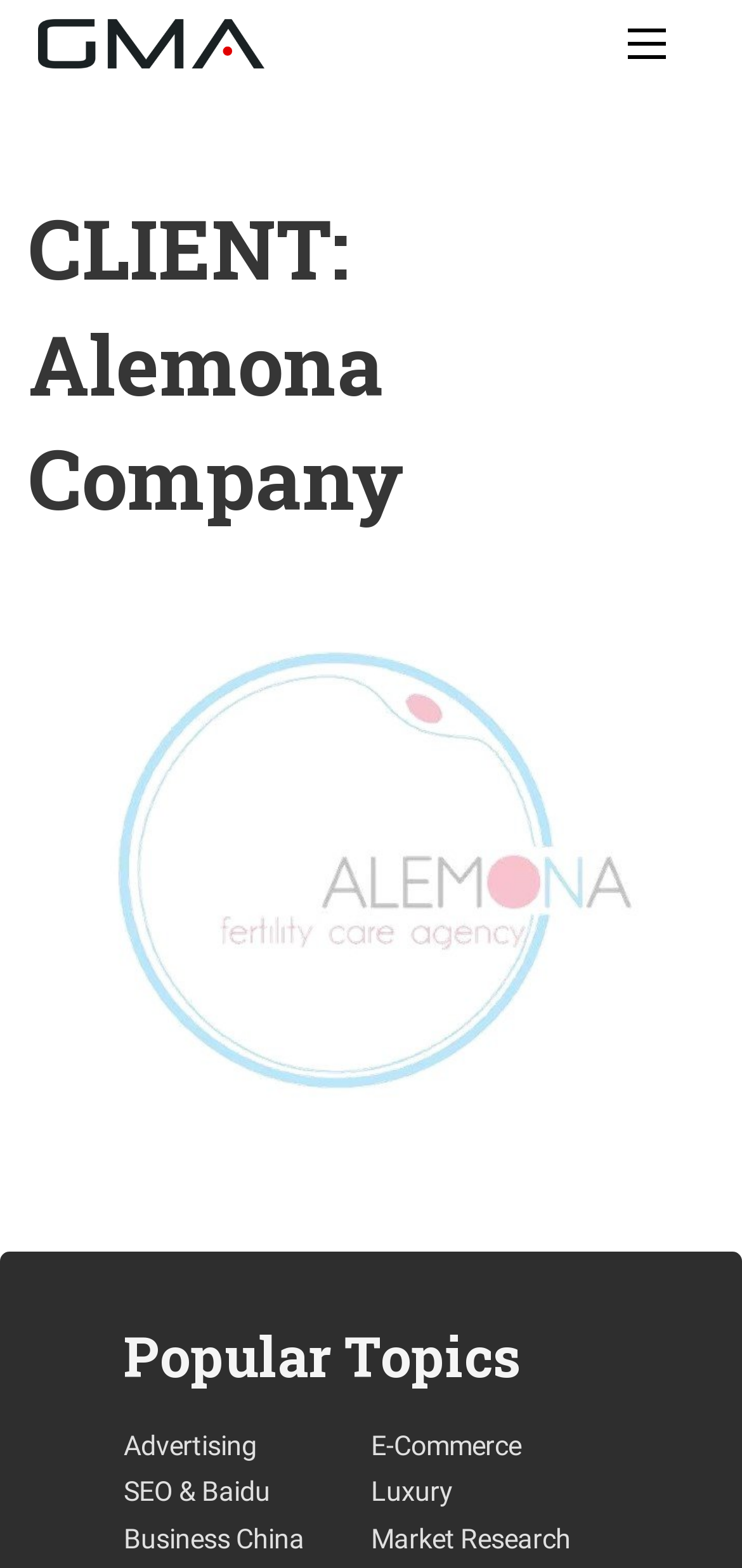Identify the bounding box coordinates of the region that should be clicked to execute the following instruction: "Explore Business China".

[0.167, 0.968, 0.436, 0.997]